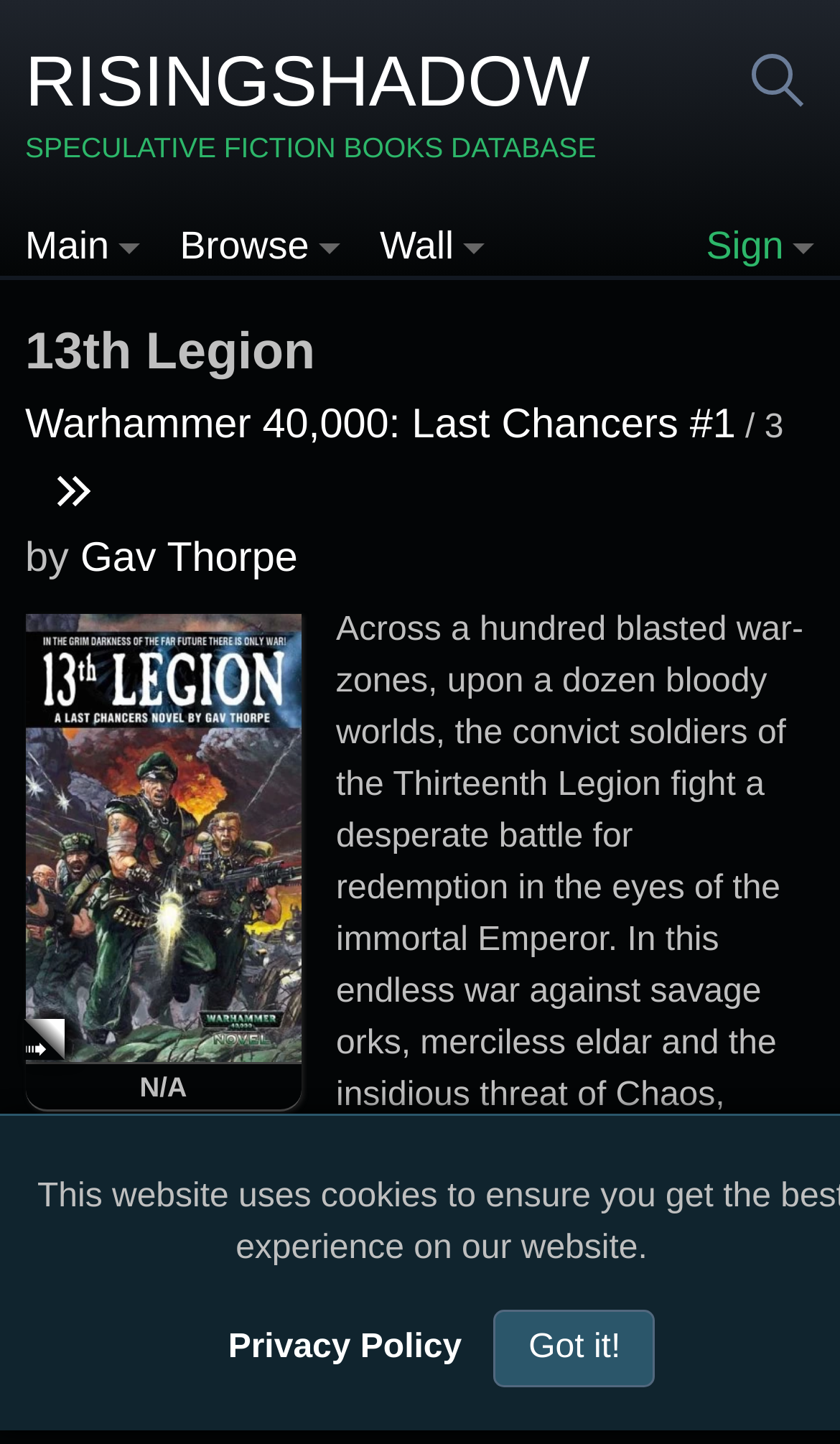What is the rating of the book? Based on the screenshot, please respond with a single word or phrase.

N/A